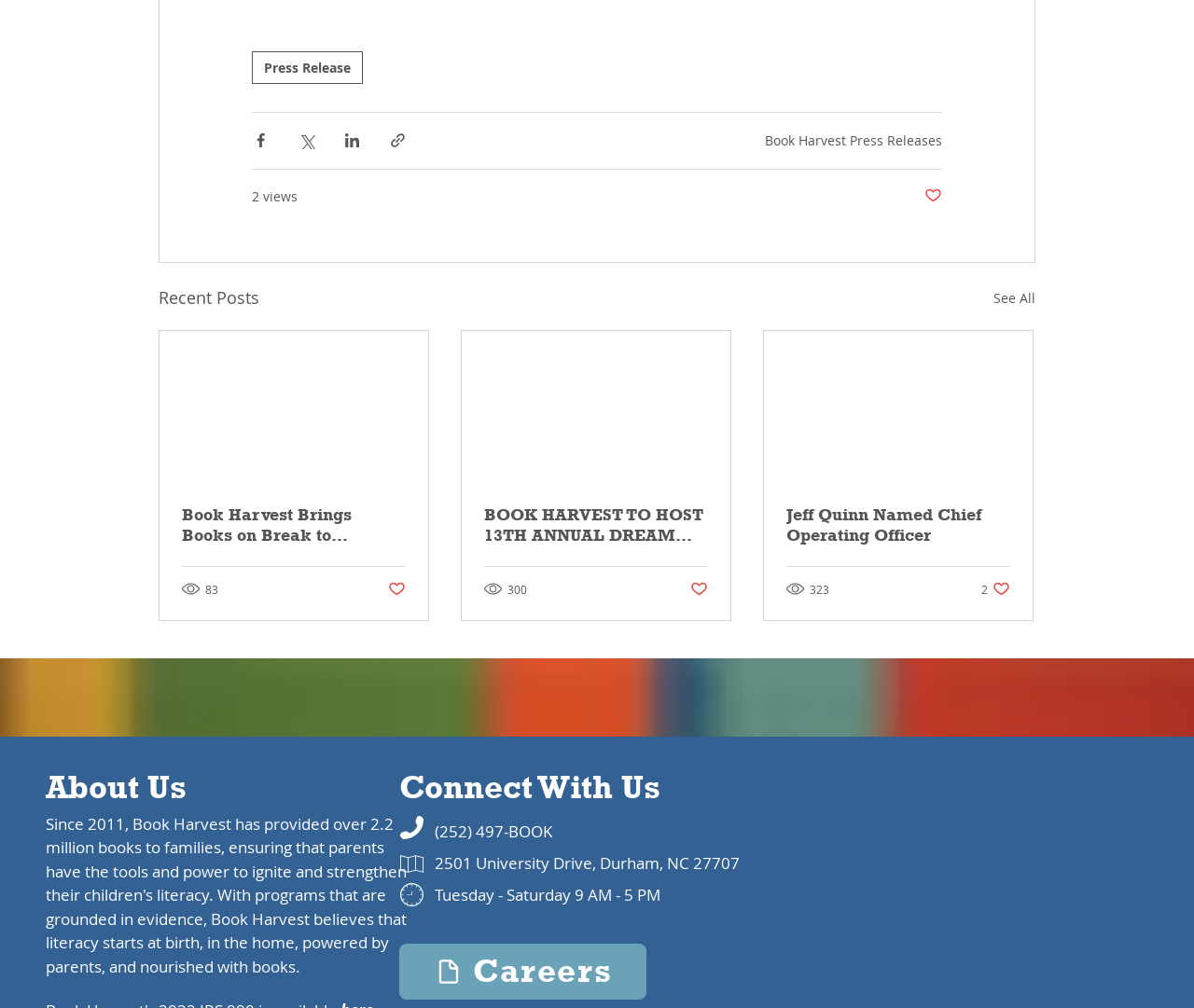Find the bounding box of the web element that fits this description: "See All".

[0.832, 0.282, 0.867, 0.309]